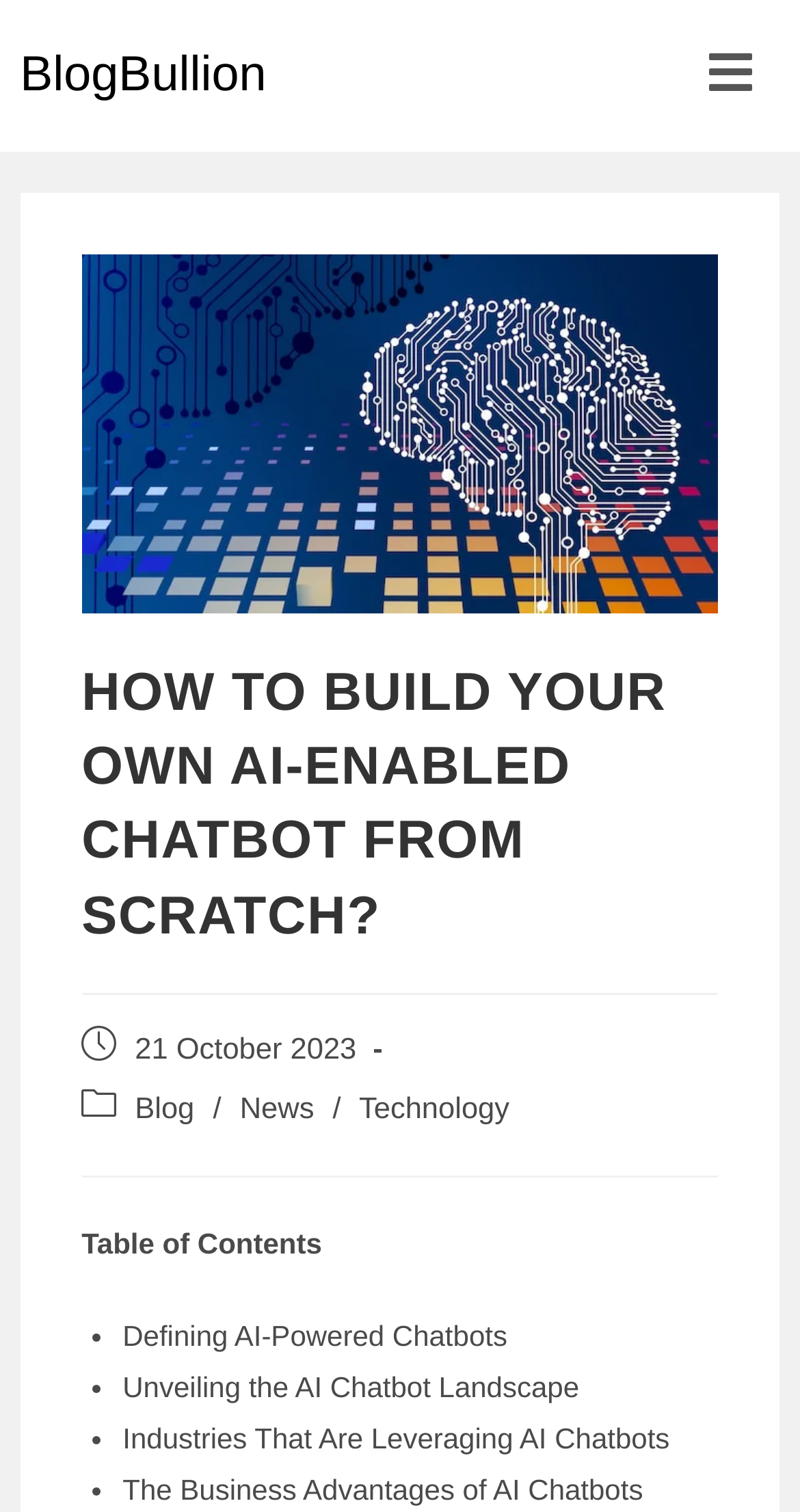Produce an extensive caption that describes everything on the webpage.

The webpage is about building an AI-enabled chatbot from scratch. At the top left, there is a layout table with a link to "BlogBullion". On the top right, there is a link to "Mobile Menu". Below the "Mobile Menu" link, there is an image that displays the current page title, "HOW TO BUILD YOUR OWN AI-ENABLED CHATBOT FROM SCRATCH?".

Below the image, there is a header section with a heading that repeats the page title. Underneath the header, there are several lines of text, including "Post published: 21 October 2023" and "Post category: Blog / News / Technology".

Further down, there is a "Table of Contents" section, which lists five points: "Defining AI-Powered Chatbots", "Unveiling the AI Chatbot Landscape", "Industries That Are Leveraging AI Chatbots", and "The Business Advantages of AI Chatbots". Each point is marked with a bullet point.